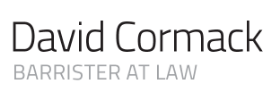Describe the image thoroughly.

The image features the name "David Cormack" prominently displayed, accompanied by the title "BARRISTER AT LAW." This indicates that David Cormack is a legal professional specializing in advocacy and representation in court settings. The typography suggests a professional and authoritative presence, typically associated with individuals in the legal field. The clear separation of the name and title highlights his identity and role, making it straightforward for clients or colleagues to recognize his qualifications in the legal profession.